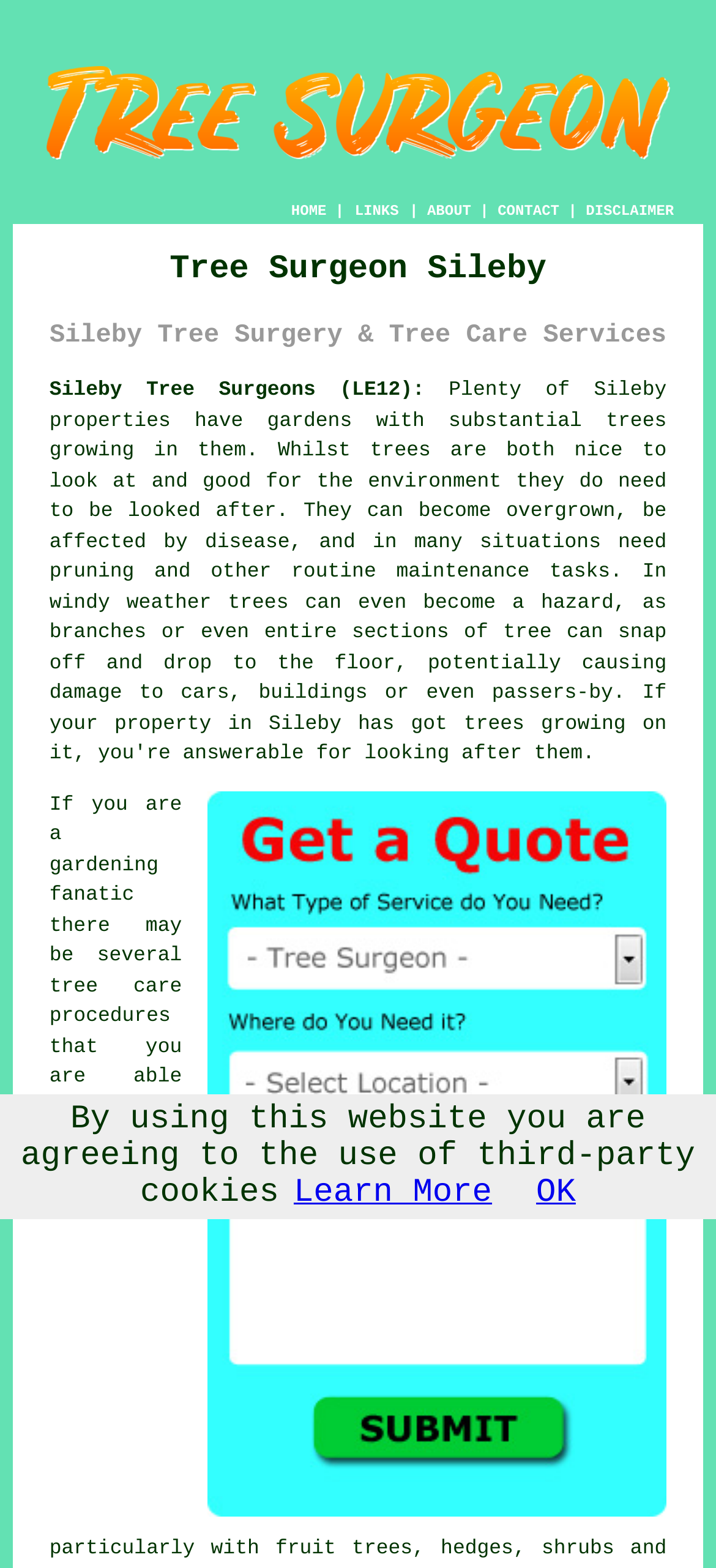What can be obtained by clicking on 'Sileby Tree Surgery Quotes'?
Based on the visual information, provide a detailed and comprehensive answer.

I inferred this answer by looking at the link 'Sileby Tree Surgery Quotes' which is likely to provide quotes for tree surgery services when clicked.